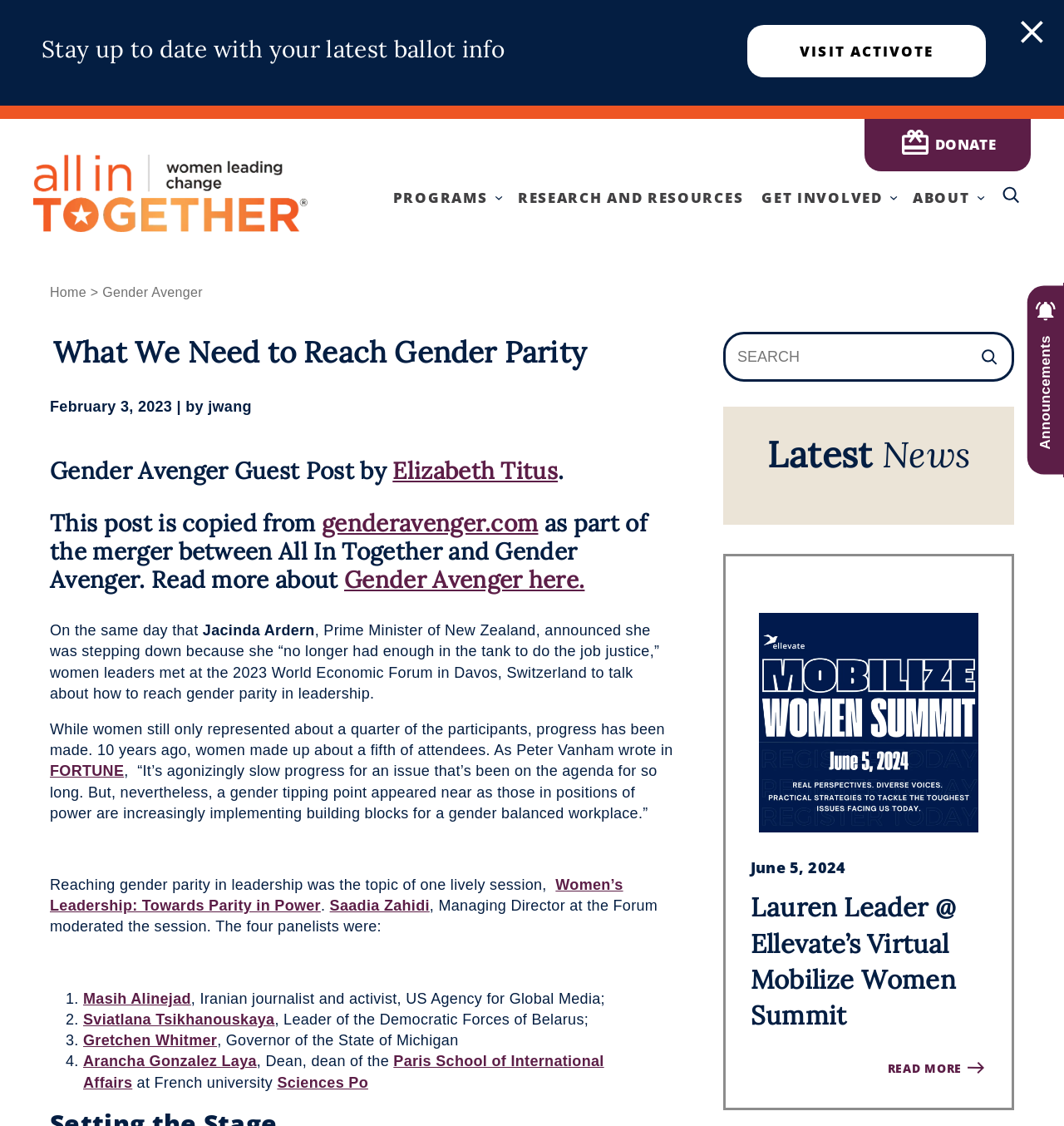Determine the bounding box coordinates of the element's region needed to click to follow the instruction: "Visit ACTIVOTE". Provide these coordinates as four float numbers between 0 and 1, formatted as [left, top, right, bottom].

[0.703, 0.022, 0.927, 0.069]